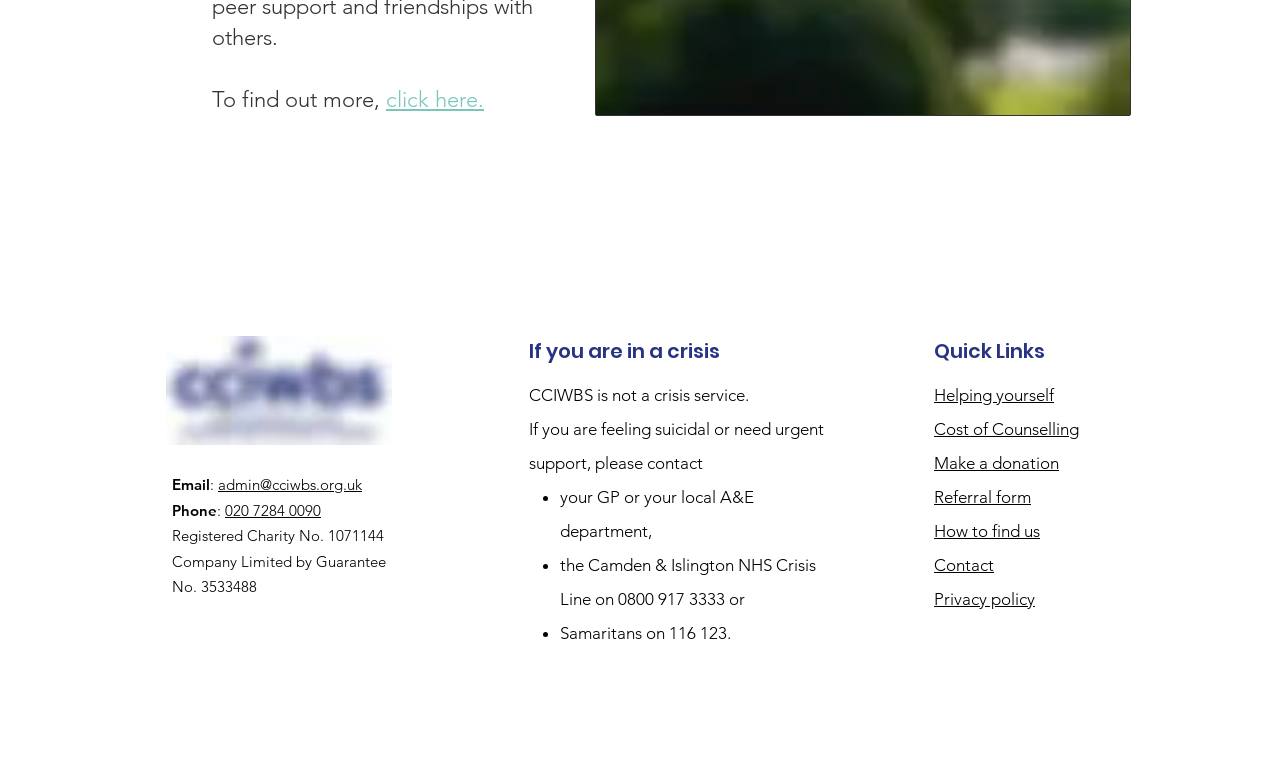Using the element description: "Helping yourself", determine the bounding box coordinates. The coordinates should be in the format [left, top, right, bottom], with values between 0 and 1.

[0.73, 0.504, 0.823, 0.53]